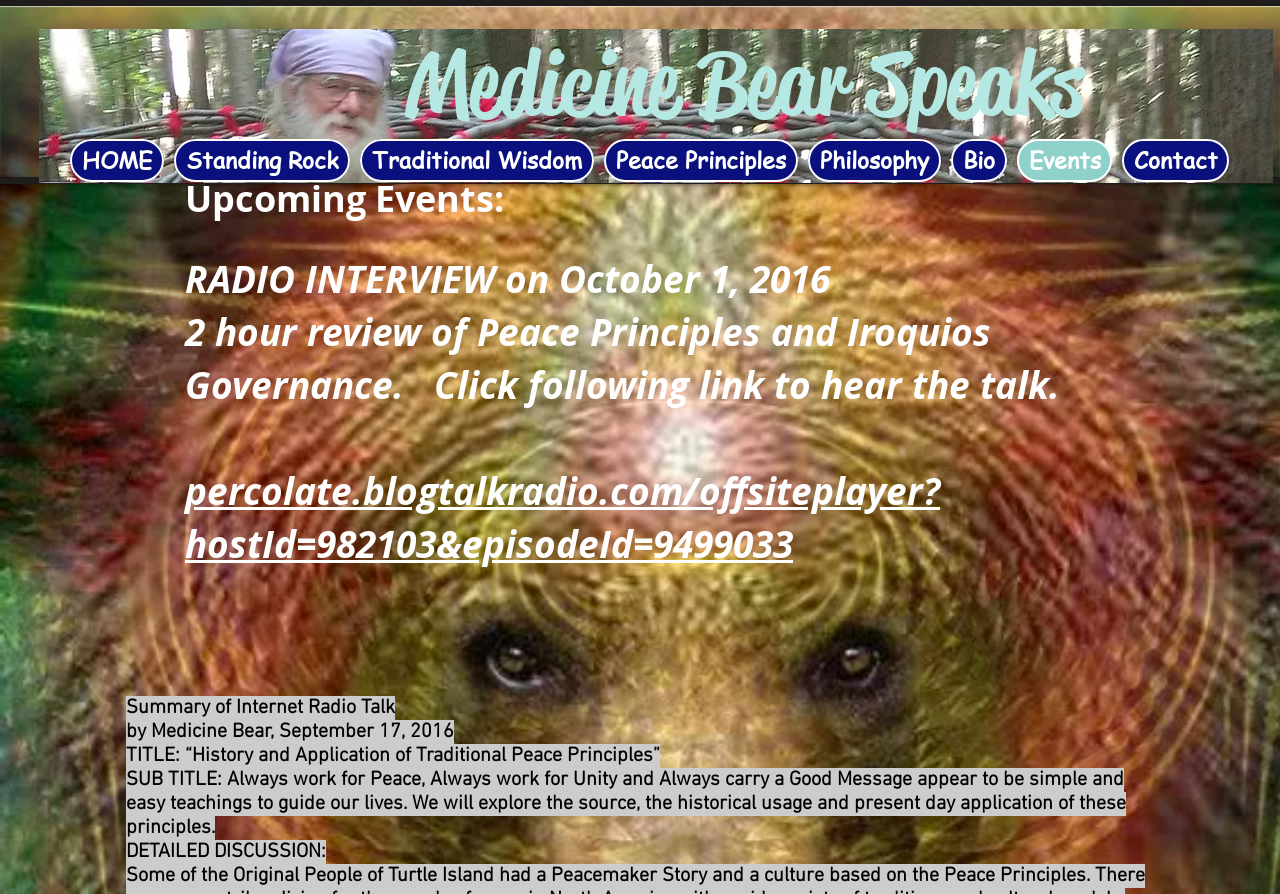Summarize the webpage with a detailed and informative caption.

The webpage is about Medicine Bear, a speaker and philosopher, and his events. At the top, there is a navigation bar with 7 links: HOME, Standing Rock, Traditional Wisdom, Peace Principles, Philosophy, Bio, and Events. Below the navigation bar, there is a heading "Medicine Bear Speaks" in a prominent position.

The main content of the page is about upcoming events. There is a heading "Upcoming Events:" followed by a description of a radio interview on October 1, 2016, where Medicine Bear discussed Peace Principles and Iroquois Governance. Below this, there is a link to listen to the talk. 

Further down, there is a summary of the internet radio talk, including the title, subtitle, and a detailed discussion of the topic. The summary is divided into several paragraphs, with the title and subtitle standing out.